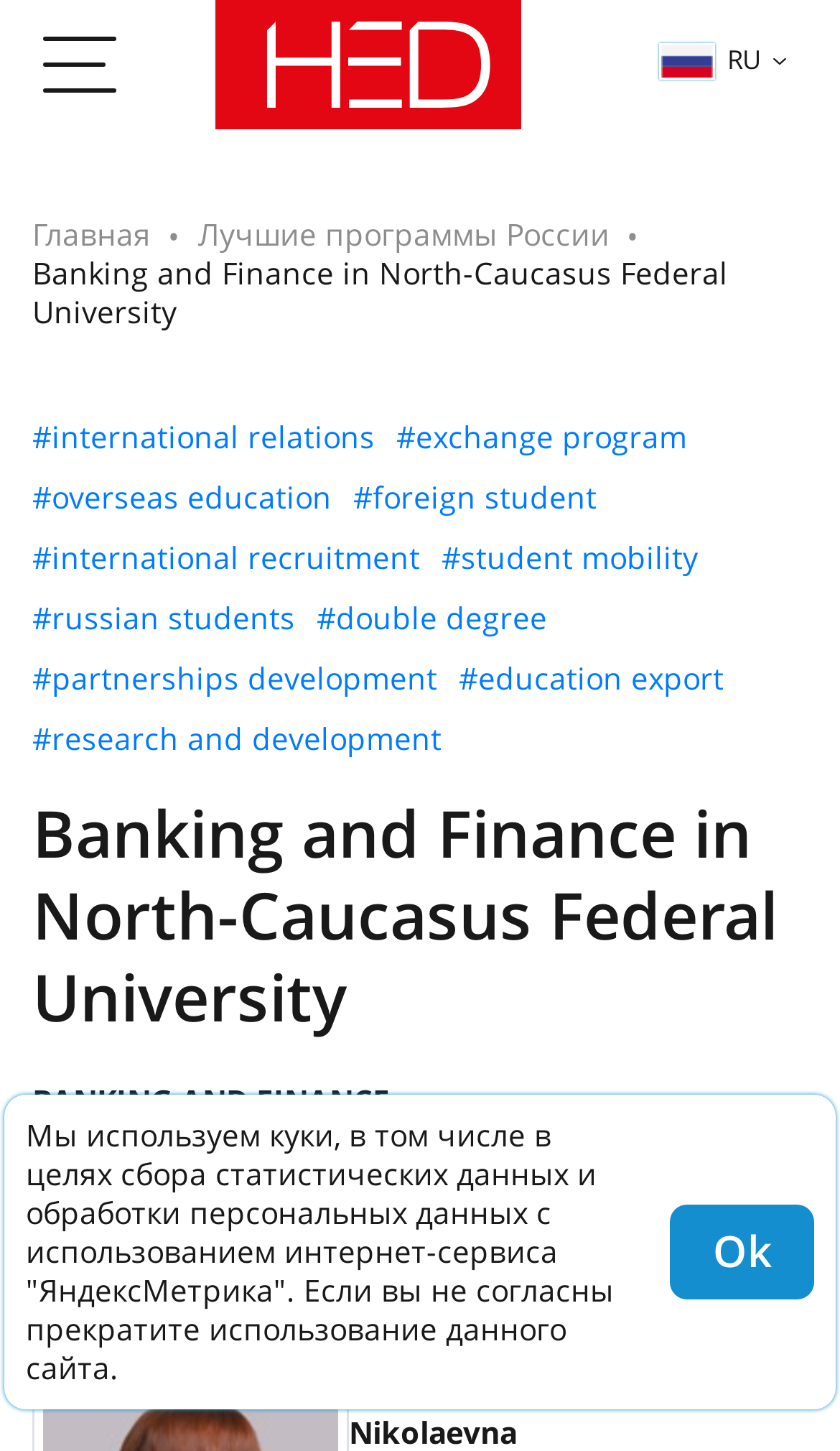Find the bounding box coordinates of the element's region that should be clicked in order to follow the given instruction: "Click the link to exchange program". The coordinates should consist of four float numbers between 0 and 1, i.e., [left, top, right, bottom].

[0.472, 0.288, 0.818, 0.315]